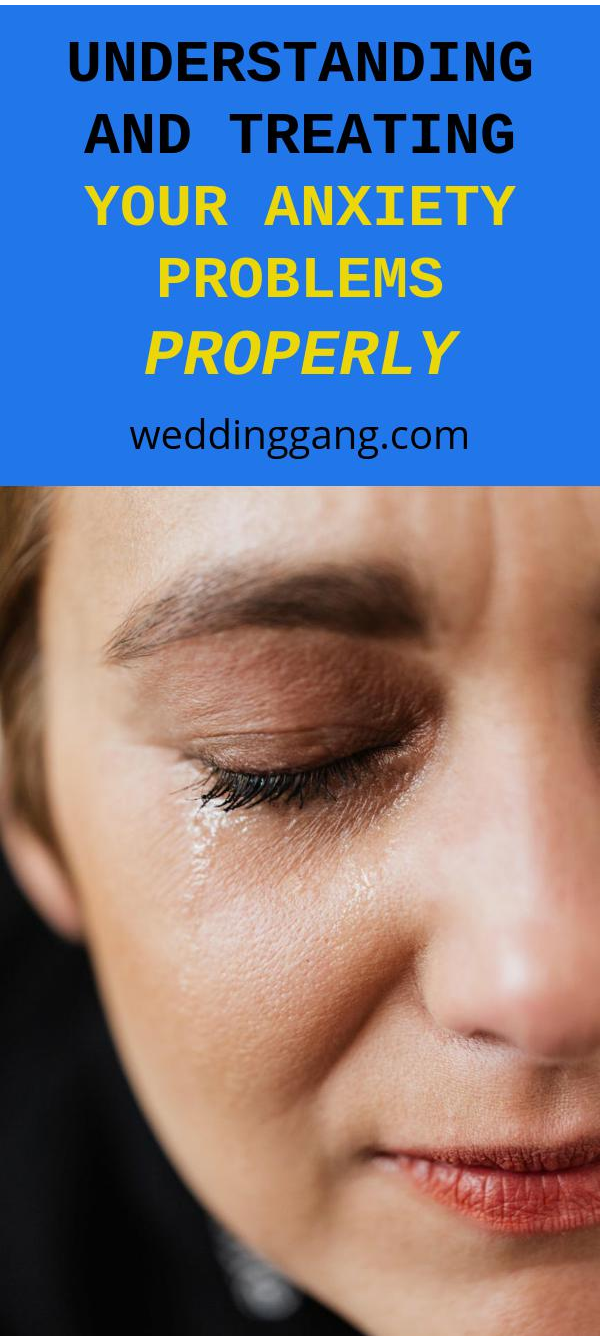Provide a one-word or brief phrase answer to the question:
What is the website name displayed?

weddinggang.com